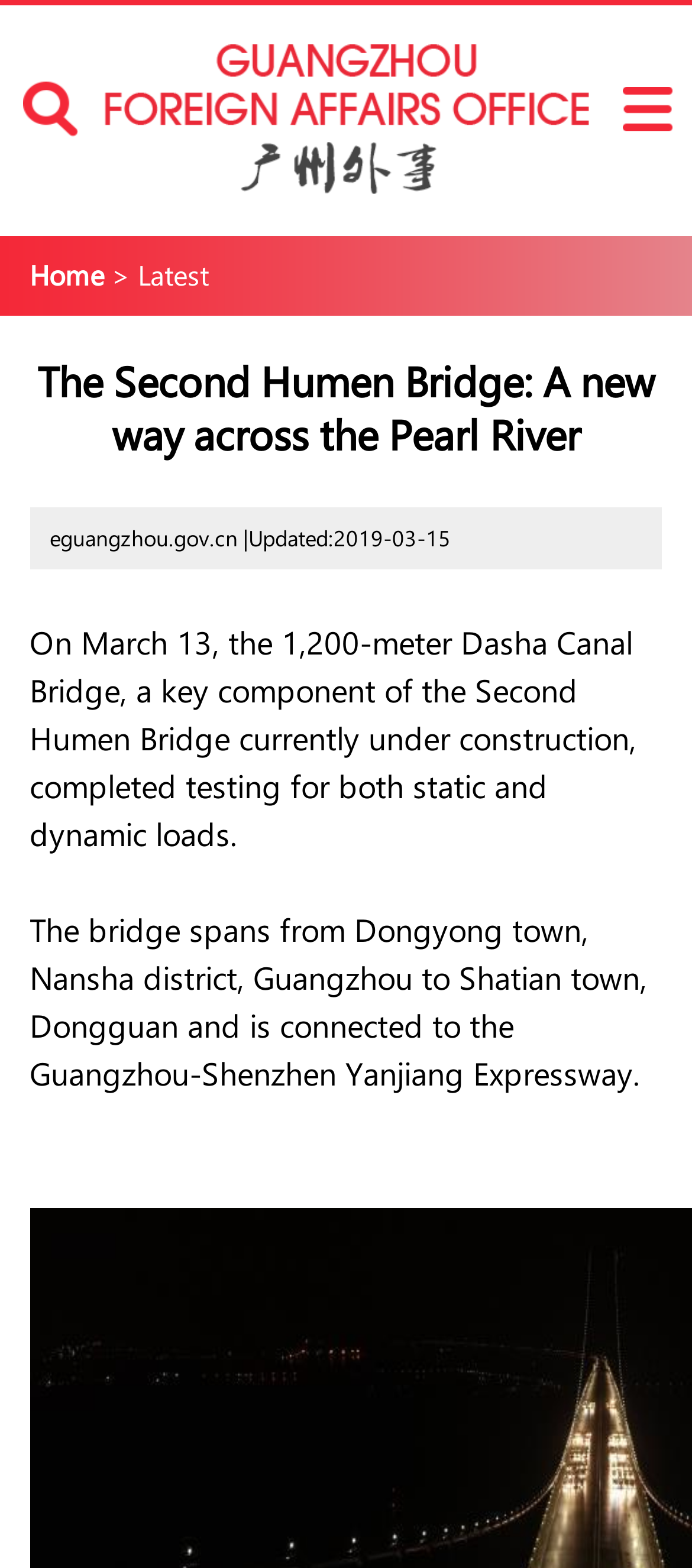Please specify the bounding box coordinates in the format (top-left x, top-left y, bottom-right x, bottom-right y), with all values as floating point numbers between 0 and 1. Identify the bounding box of the UI element described by: Search

[0.0, 0.0, 0.144, 0.139]